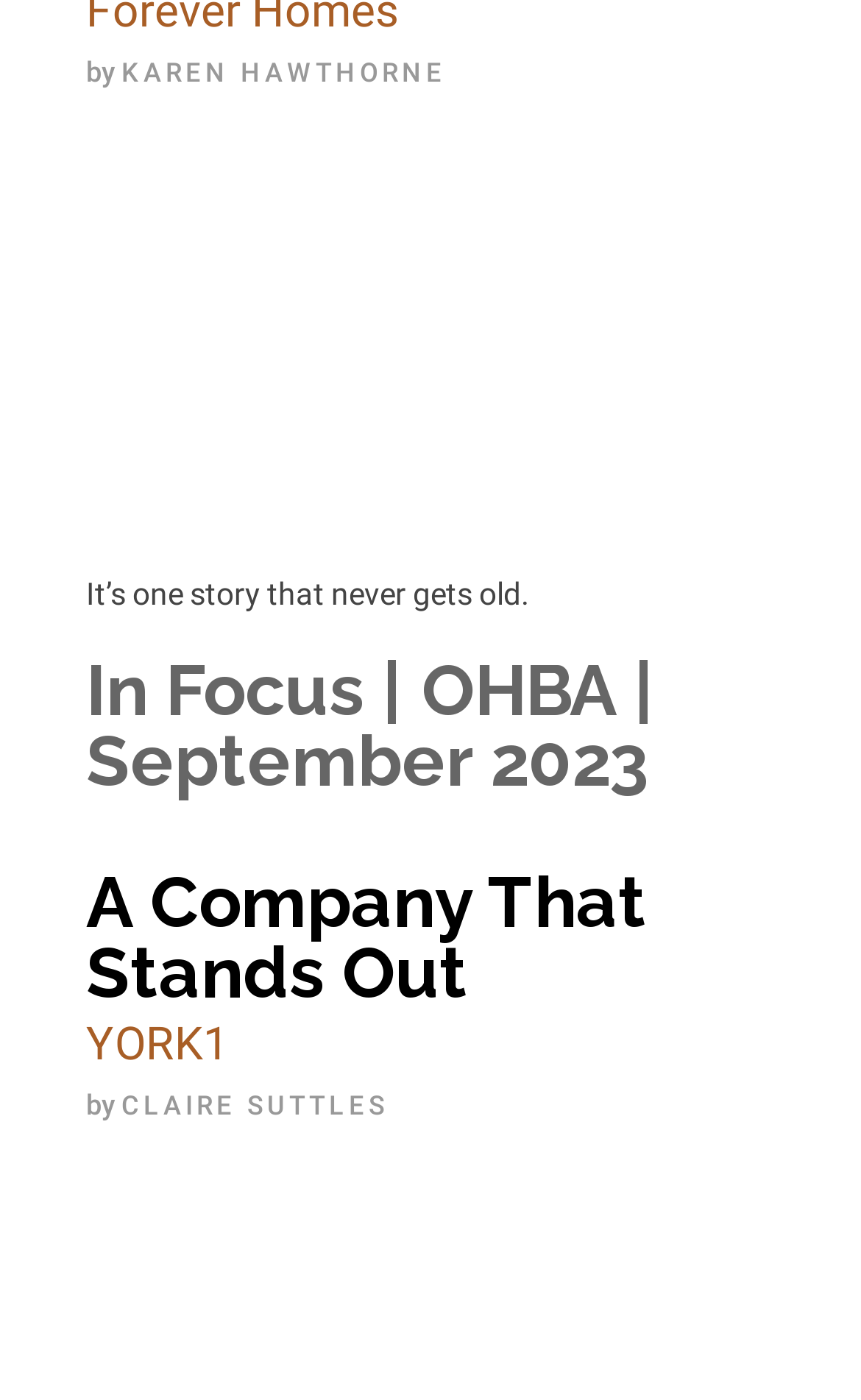Carefully observe the image and respond to the question with a detailed answer:
How many authors are mentioned on this page?

I counted the number of authors mentioned on the page, which are KAREN HAWTHORNE and CLAIRE SUTTLES. There are two authors mentioned, so the answer is 2.